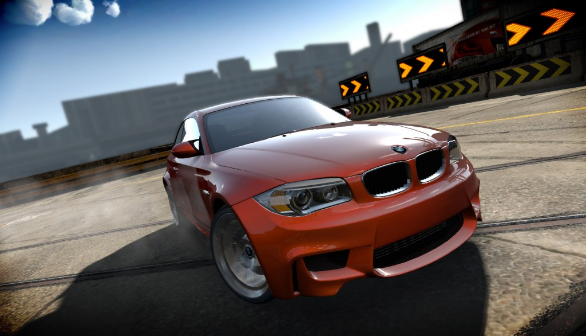Analyze the image and provide a detailed caption.

The image features a striking orange BMW 1 Series racing down a dynamic urban track. The vehicle showcases sleek lines and an aggressive stance, emphasizing its performance-focused design. In the background, hints of a bustling cityscape can be seen, coupled with vibrant track markings that guide drivers through sharp turns. This scene evokes the excitement and thrill of online racing games, particularly referencing "AutoClub Revolution," a popular title that allows players to experience fast-paced racing in a realistic, modern environment. The game promises stunning graphics and exhilarating challenges, appealing to racing enthusiasts seeking an engaging gaming experience.